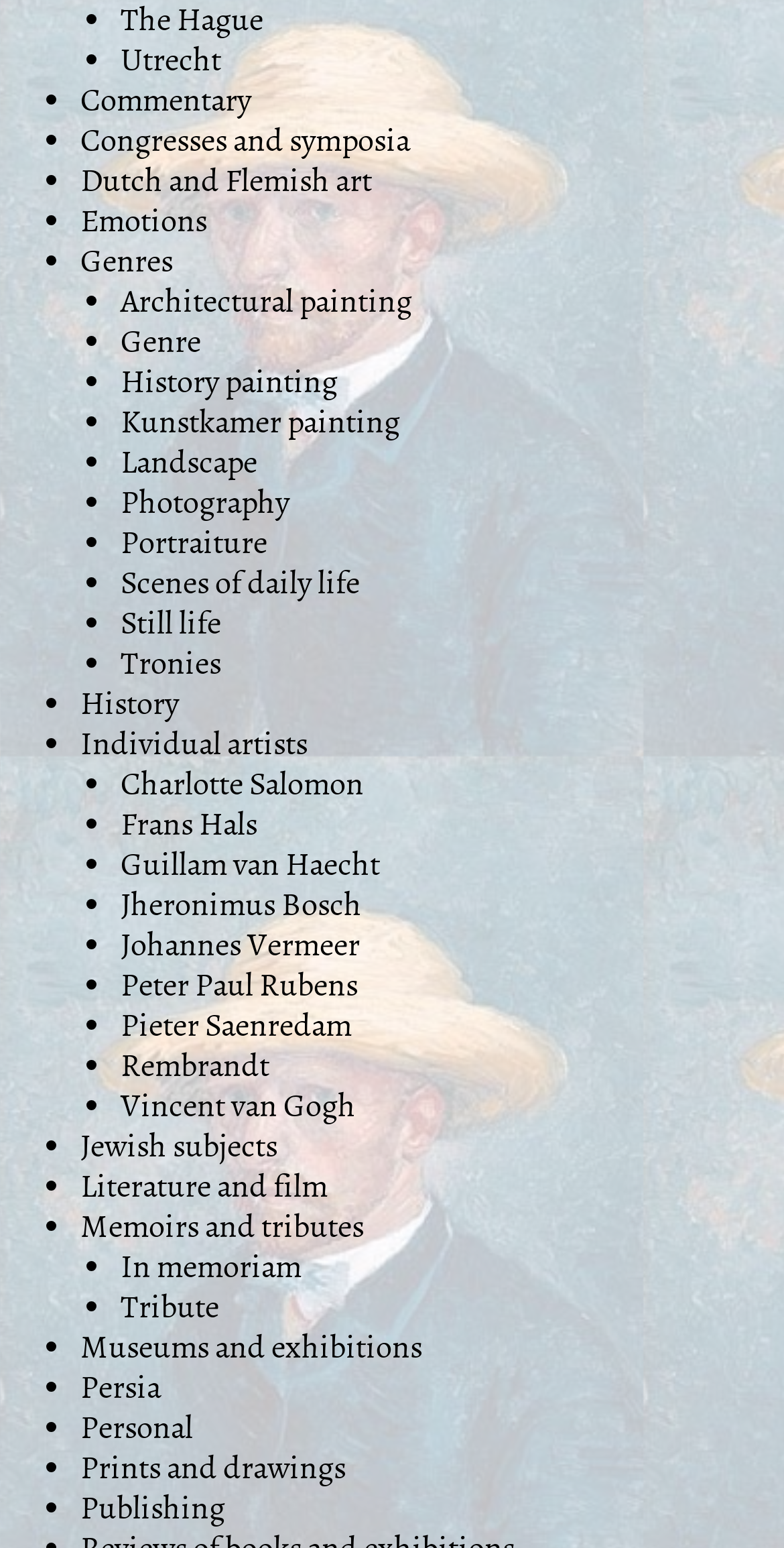Specify the bounding box coordinates for the region that must be clicked to perform the given instruction: "View Congresses and symposia".

[0.103, 0.079, 0.523, 0.105]